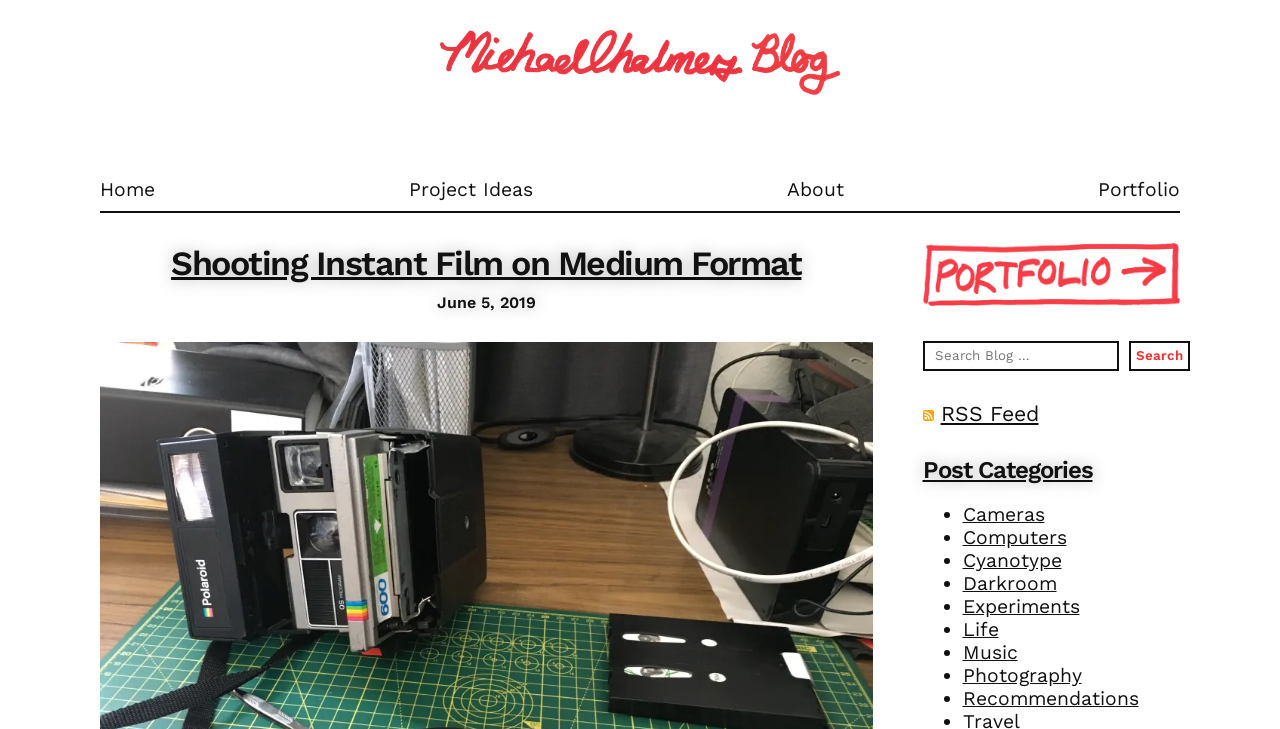Determine the bounding box coordinates for the element that should be clicked to follow this instruction: "View the Portfolio". The coordinates should be given as four float numbers between 0 and 1, in the format [left, top, right, bottom].

[0.858, 0.244, 0.922, 0.276]